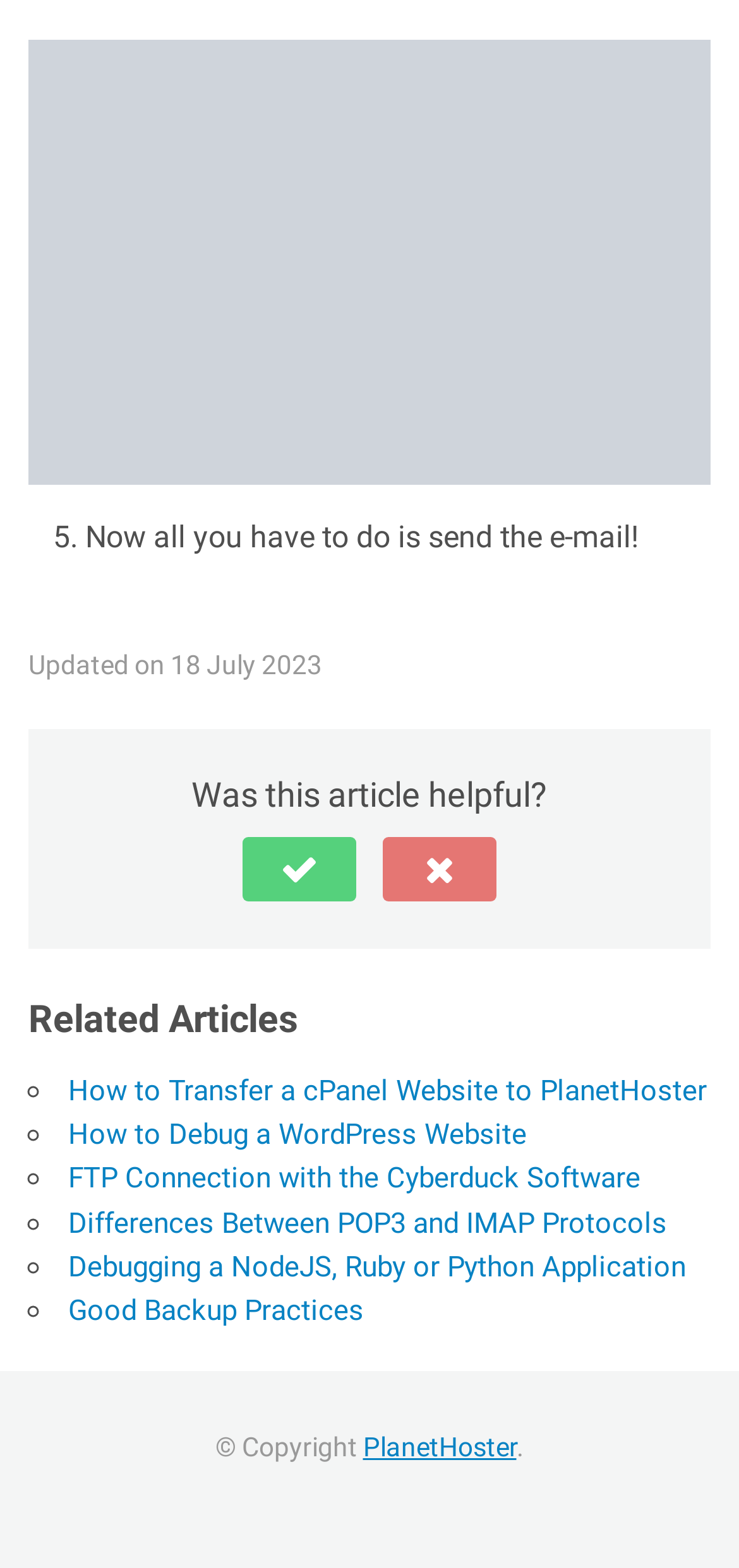What is the name of the company mentioned in the copyright information?
Please provide a comprehensive answer based on the details in the screenshot.

I found the text '© Copyright' followed by a link labeled 'PlanetHoster' which is the name of the company mentioned in the copyright information.